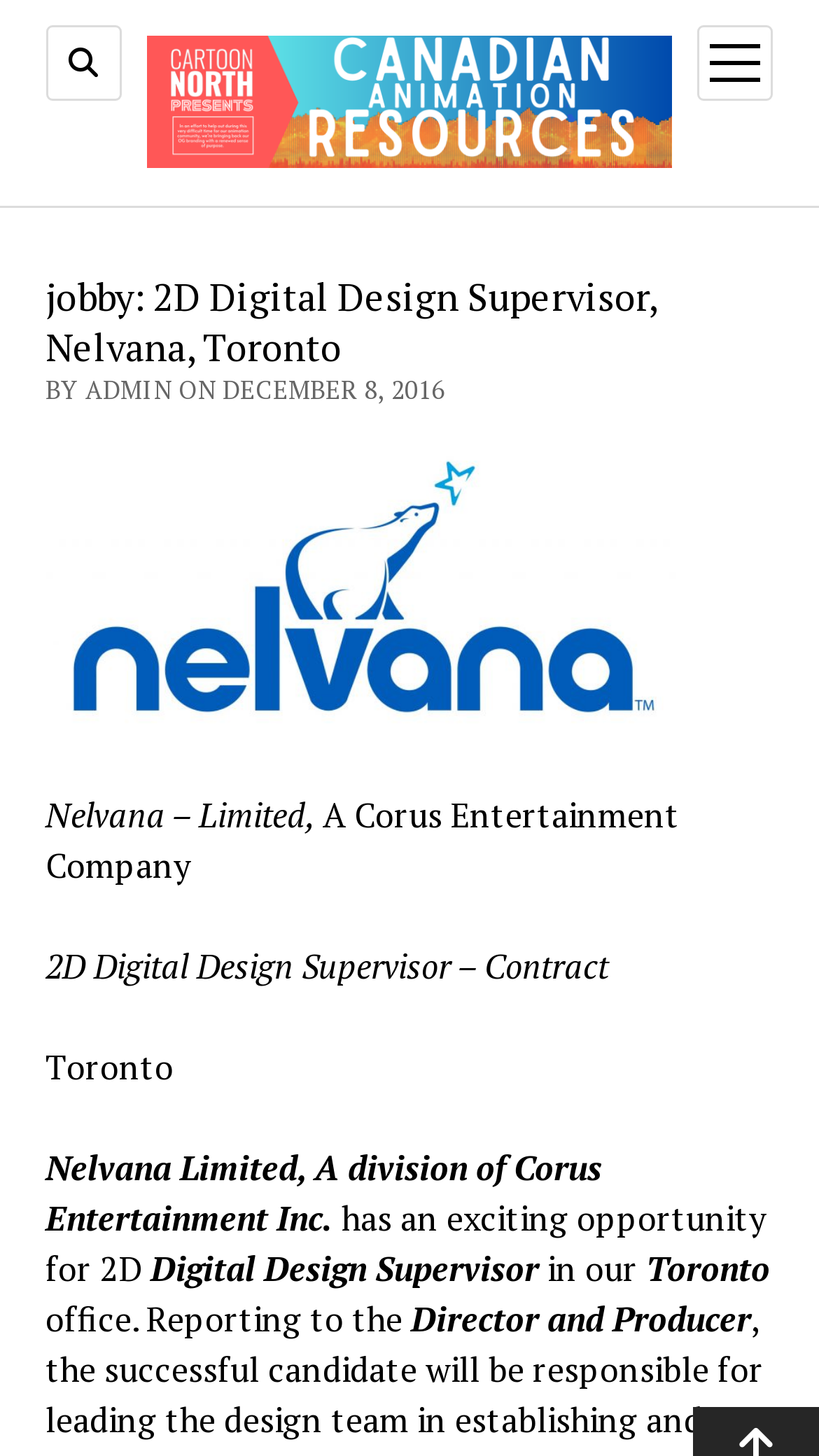Provide a brief response to the question below using a single word or phrase: 
Where is the job location?

Toronto